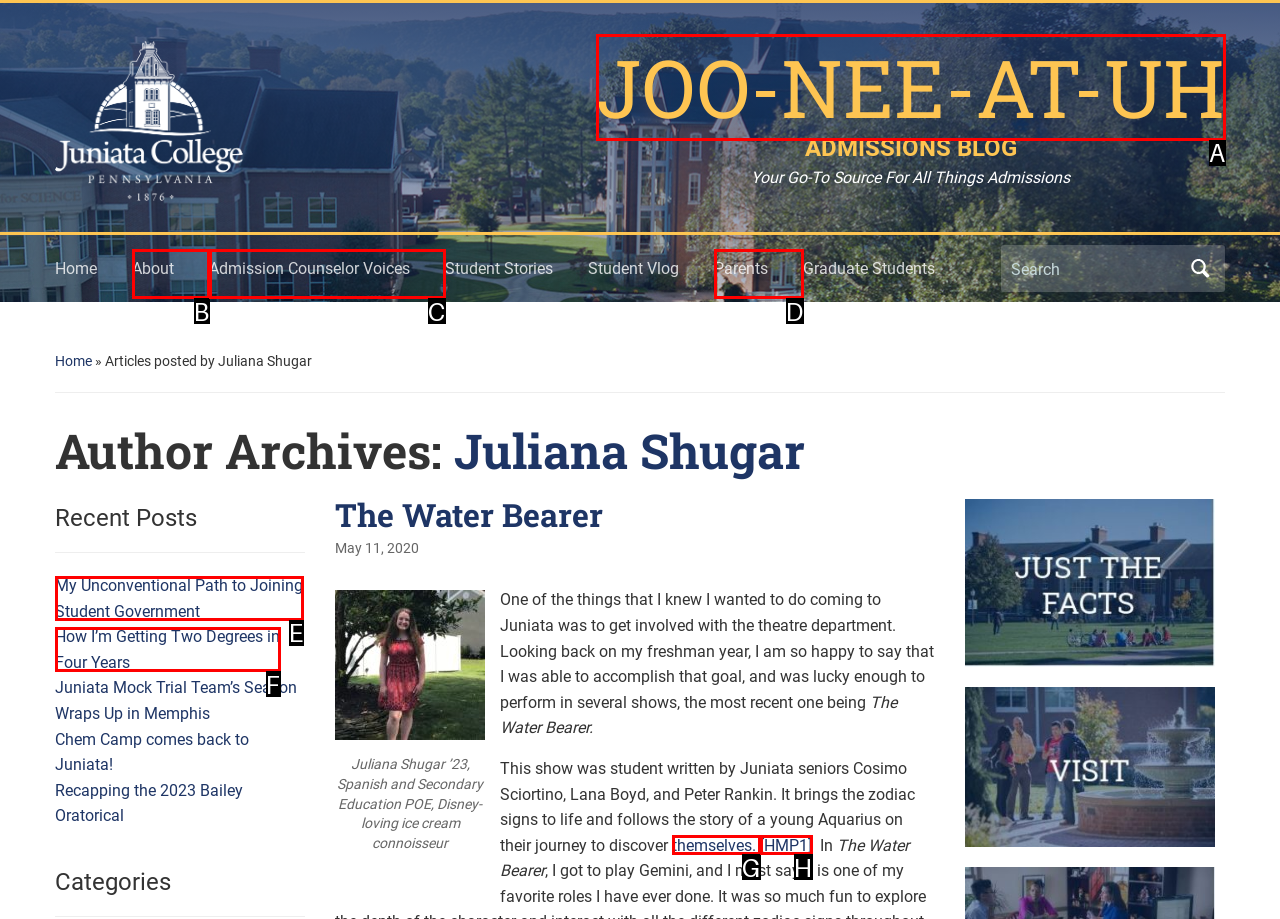Select the option I need to click to accomplish this task: Read the recent post 'My Unconventional Path to Joining Student Government'
Provide the letter of the selected choice from the given options.

E